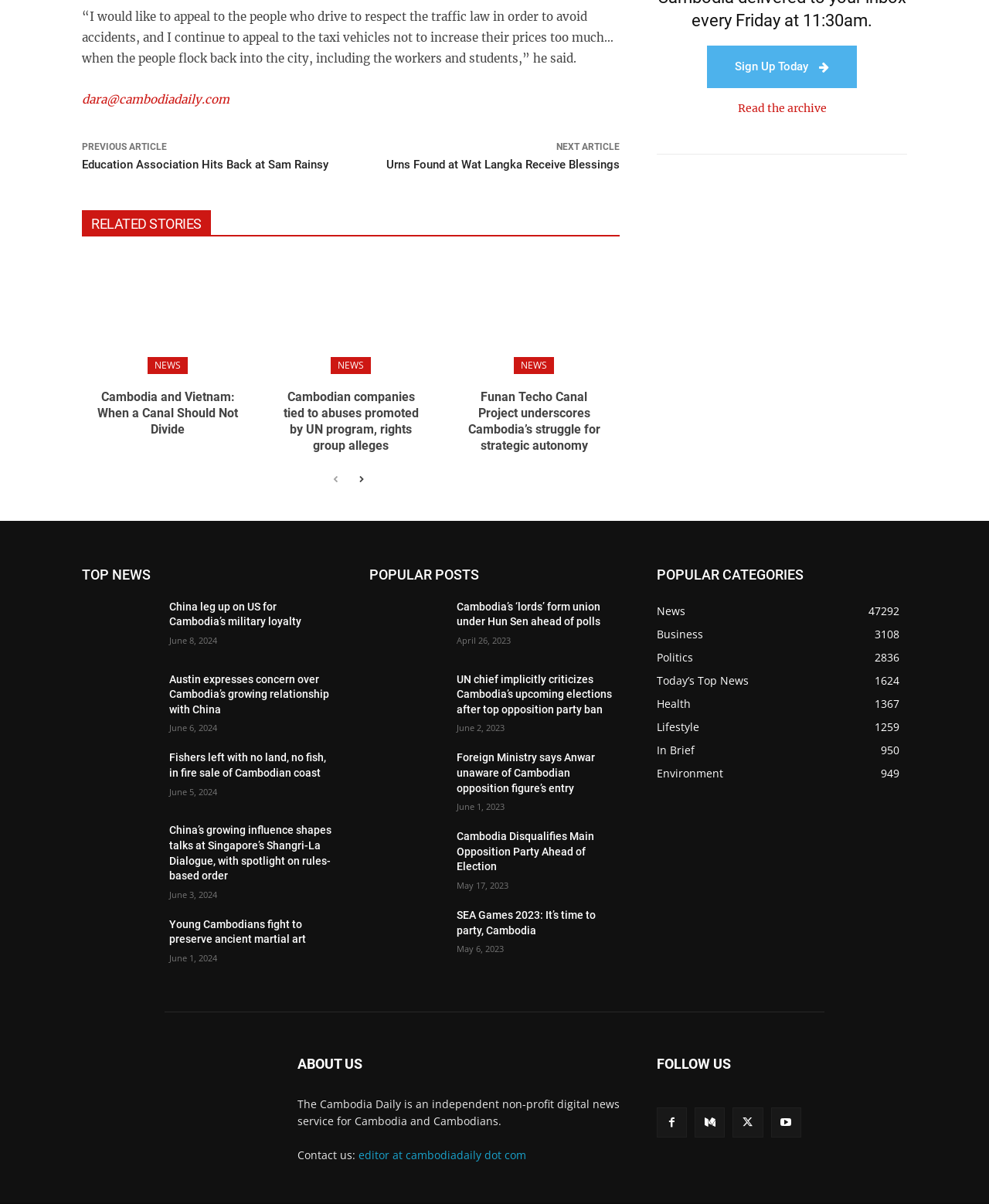How many 'RELATED STORIES' are listed on this webpage?
We need a detailed and exhaustive answer to the question. Please elaborate.

The webpage lists six 'RELATED STORIES', which are displayed under the 'RELATED STORIES' heading, with titles such as 'Cambodia and Vietnam: When a Canal Should Not Divide' and 'Urns Found at Wat Langka Receive Blessings'.